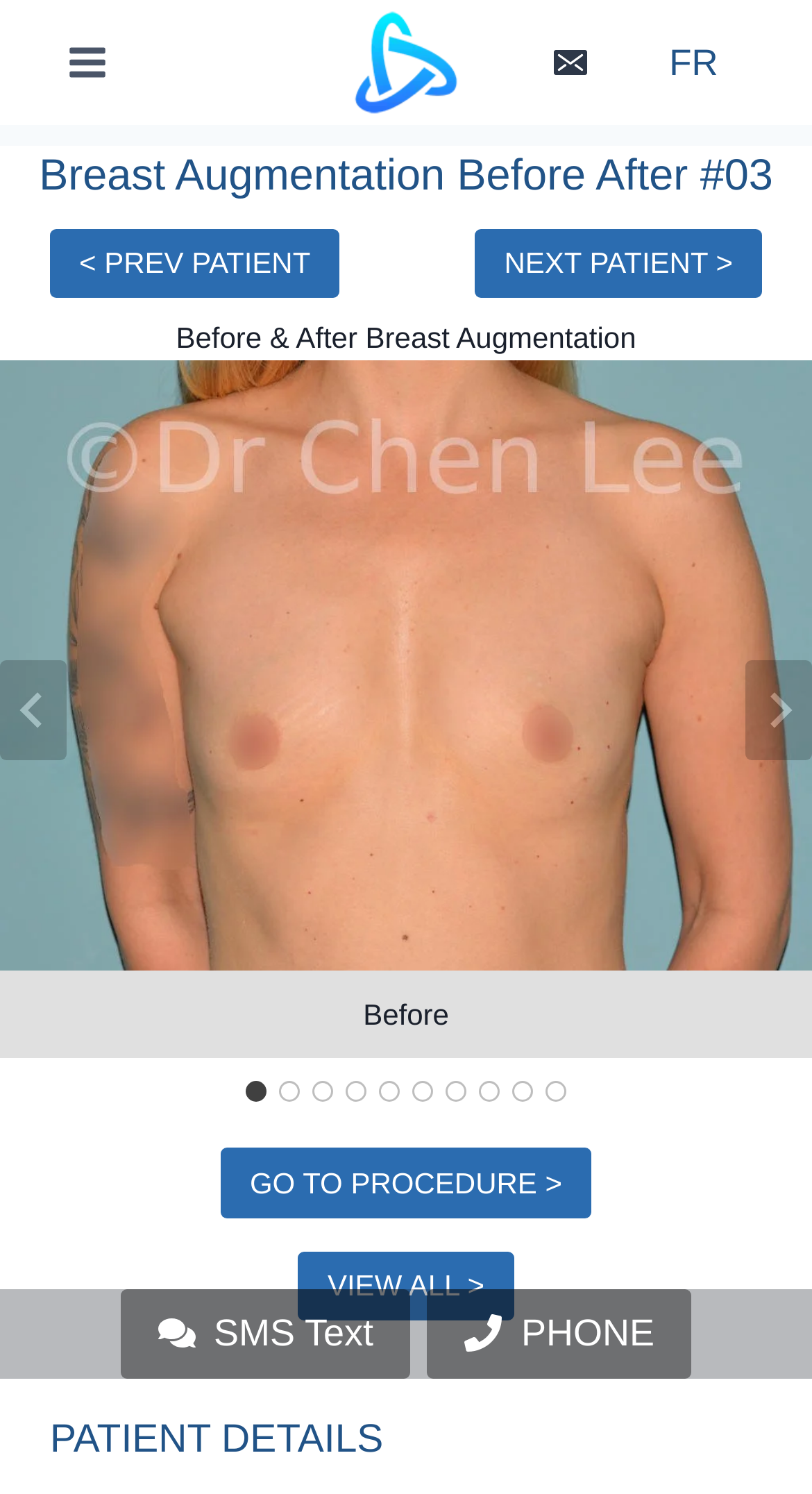Please mark the bounding box coordinates of the area that should be clicked to carry out the instruction: "Open menu".

[0.062, 0.02, 0.156, 0.064]